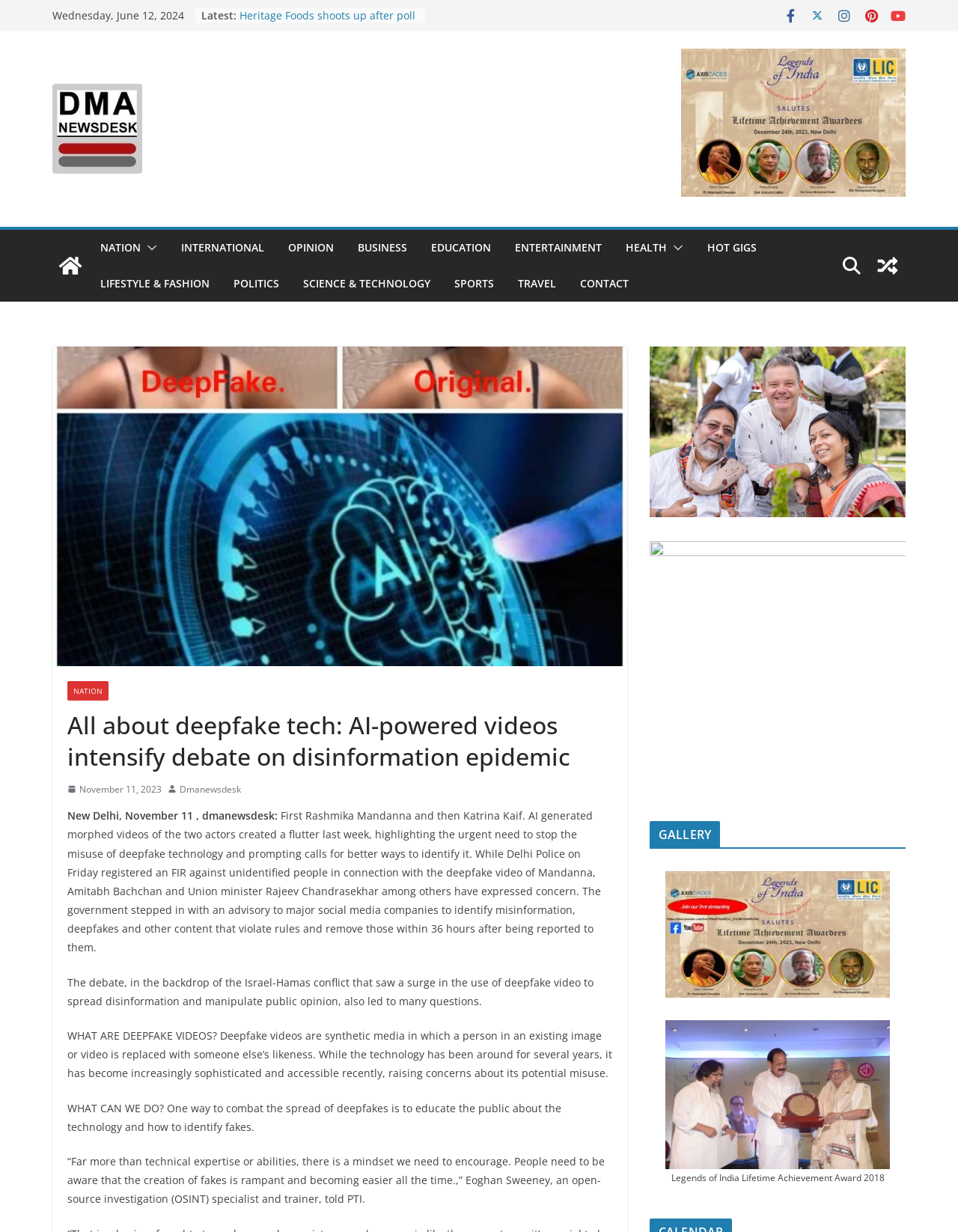What is the date of the news article?
Provide a detailed answer to the question using information from the image.

I found the date of the news article by looking at the top of the webpage, where it says 'Wednesday, June 12, 2024'.